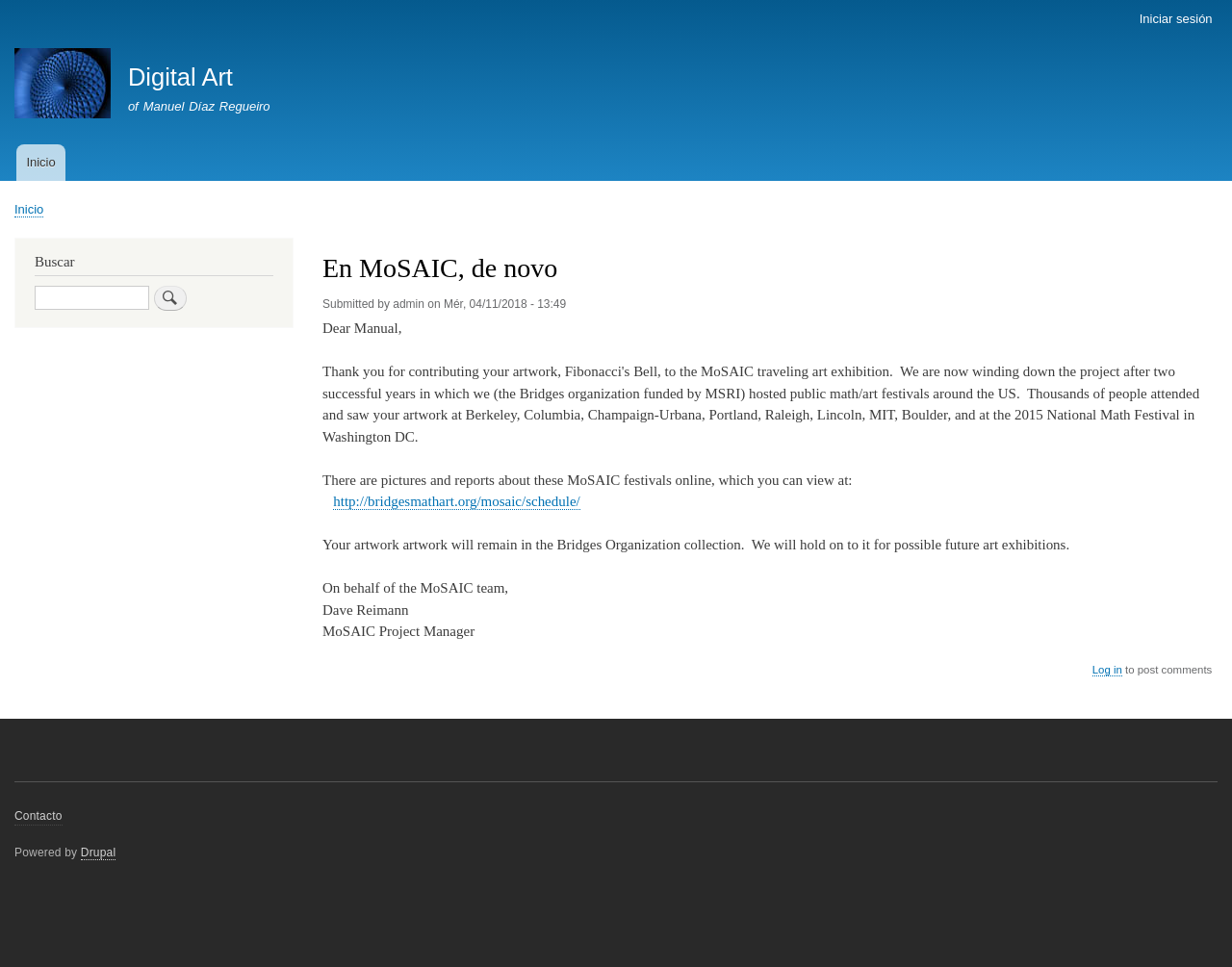Please determine the bounding box coordinates of the section I need to click to accomplish this instruction: "Contact us".

[0.012, 0.835, 0.05, 0.854]